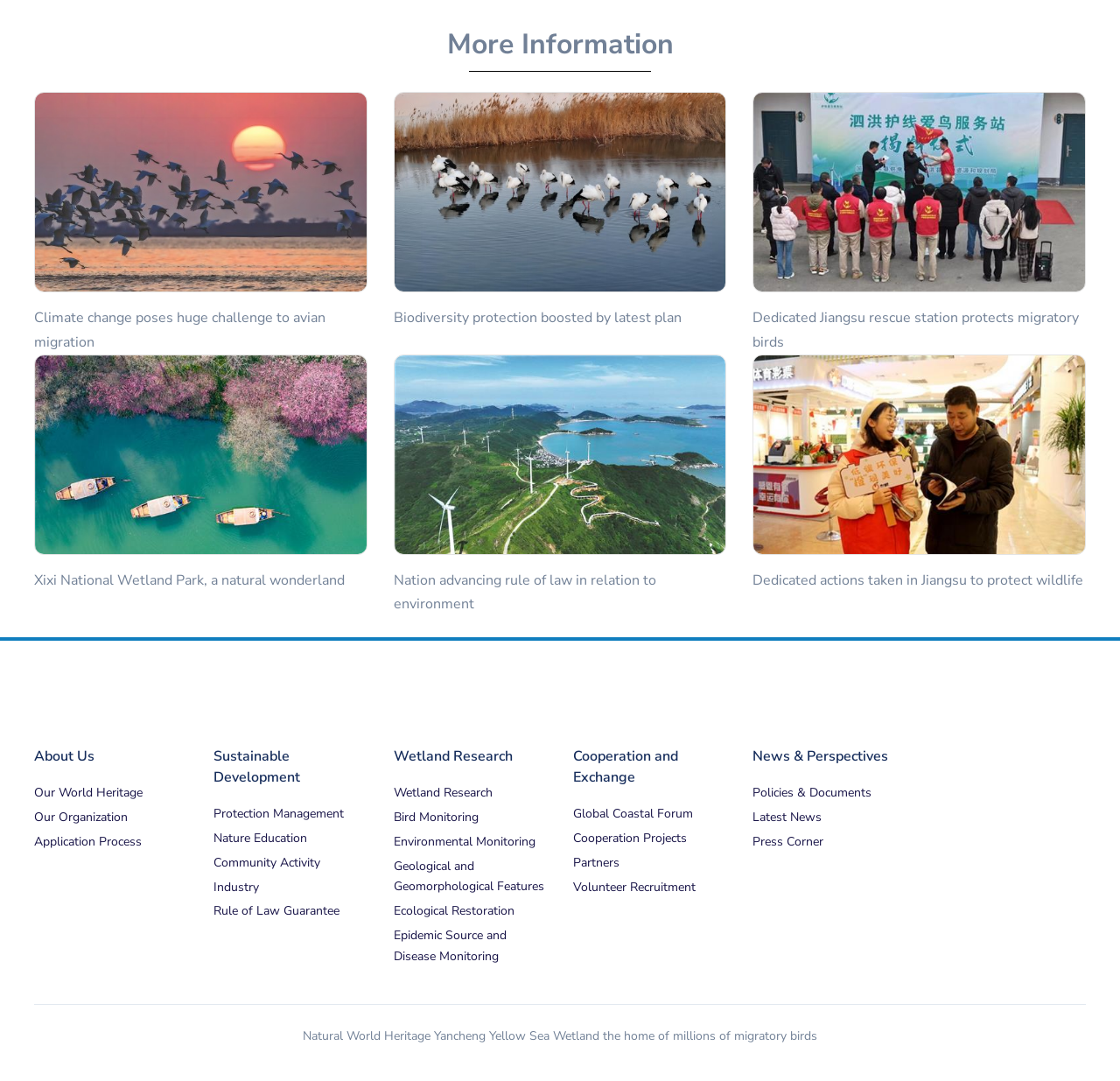Determine the bounding box for the UI element as described: "Epidemic Source and Disease Monitoring". The coordinates should be represented as four float numbers between 0 and 1, formatted as [left, top, right, bottom].

[0.351, 0.854, 0.488, 0.896]